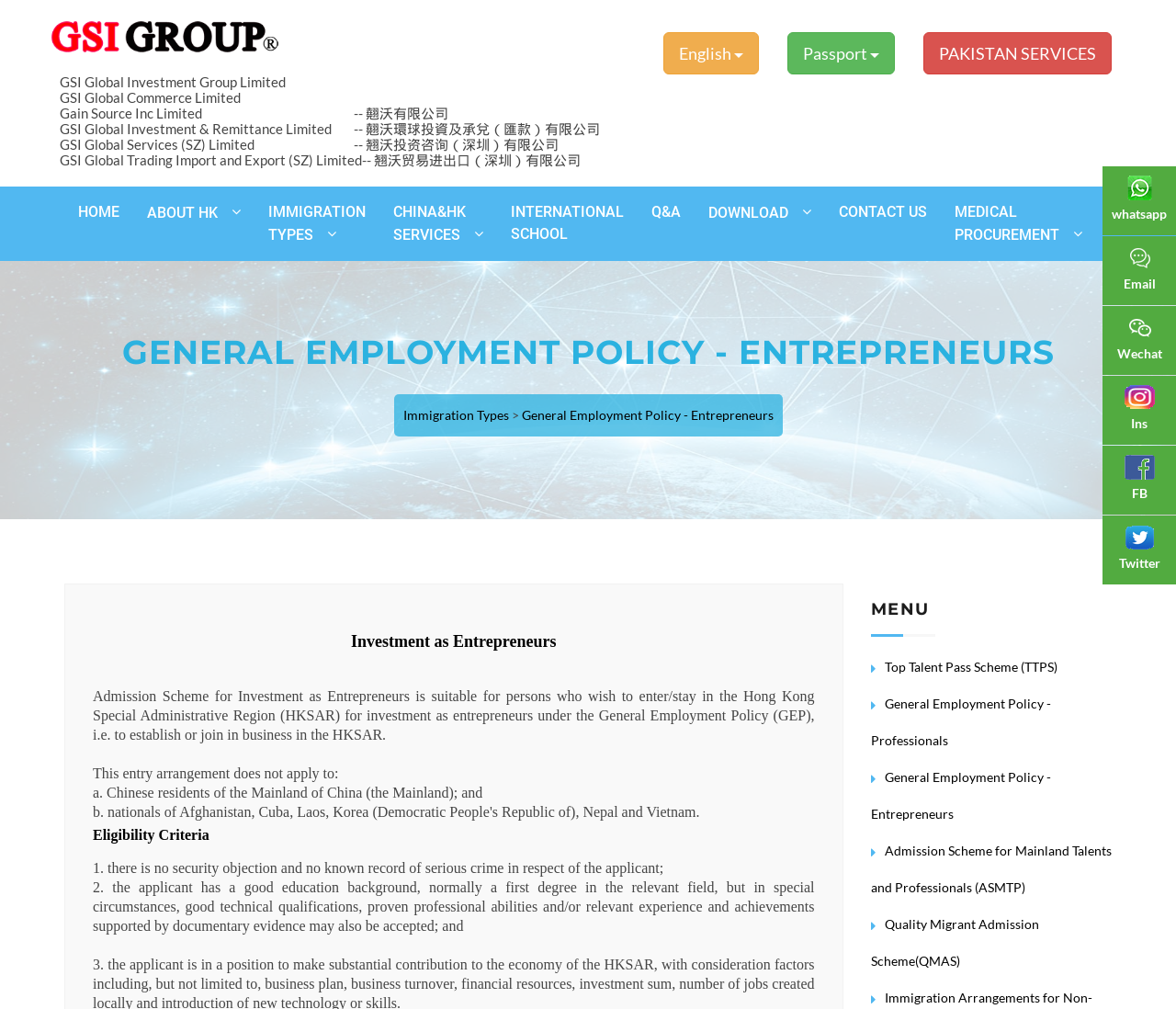Using the element description: "Quality Migrant Admission Scheme(QMAS)", determine the bounding box coordinates. The coordinates should be in the format [left, top, right, bottom], with values between 0 and 1.

[0.74, 0.908, 0.883, 0.96]